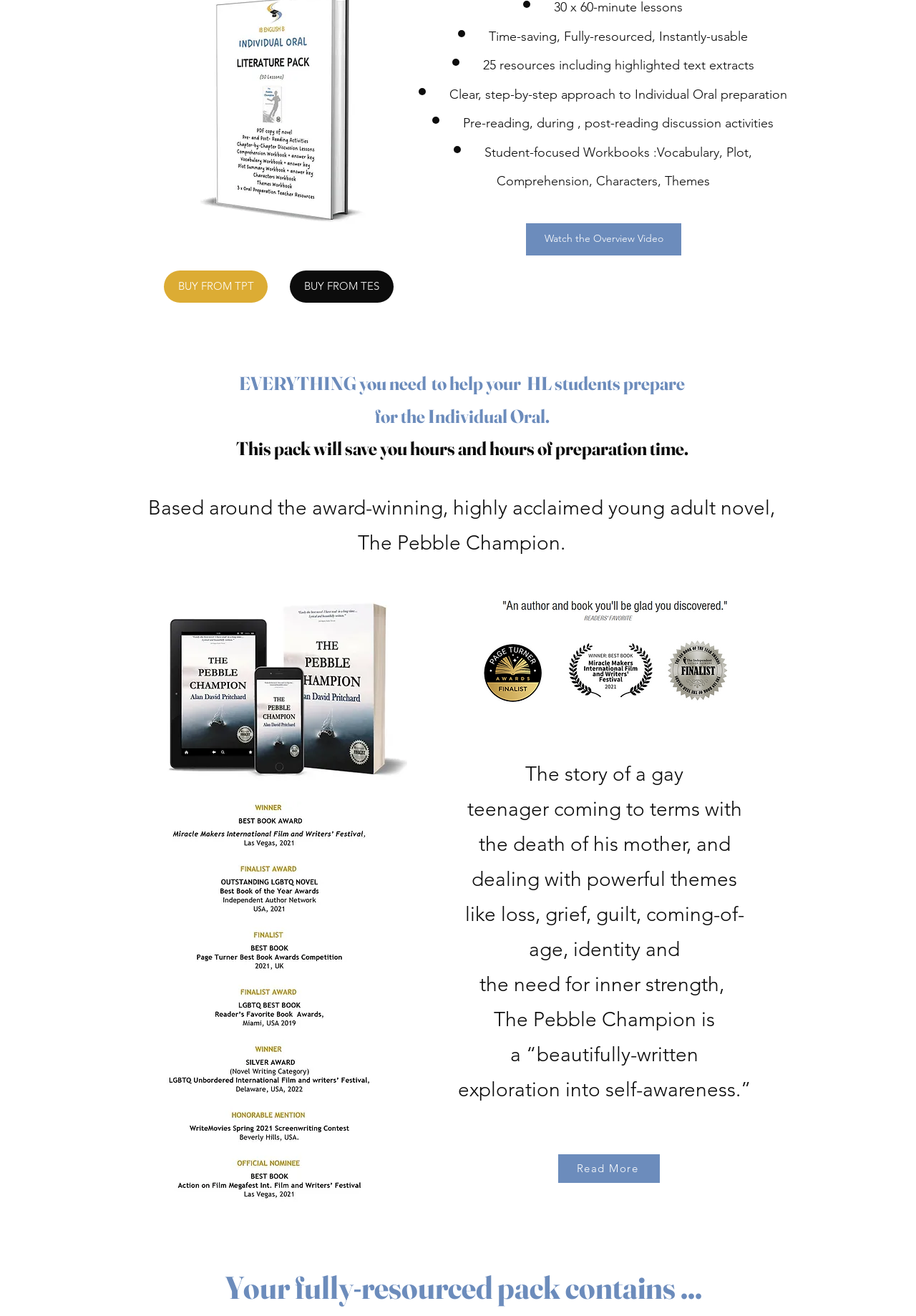Locate the bounding box of the UI element based on this description: "BUY FROM TES". Provide four float numbers between 0 and 1 as [left, top, right, bottom].

[0.316, 0.206, 0.43, 0.23]